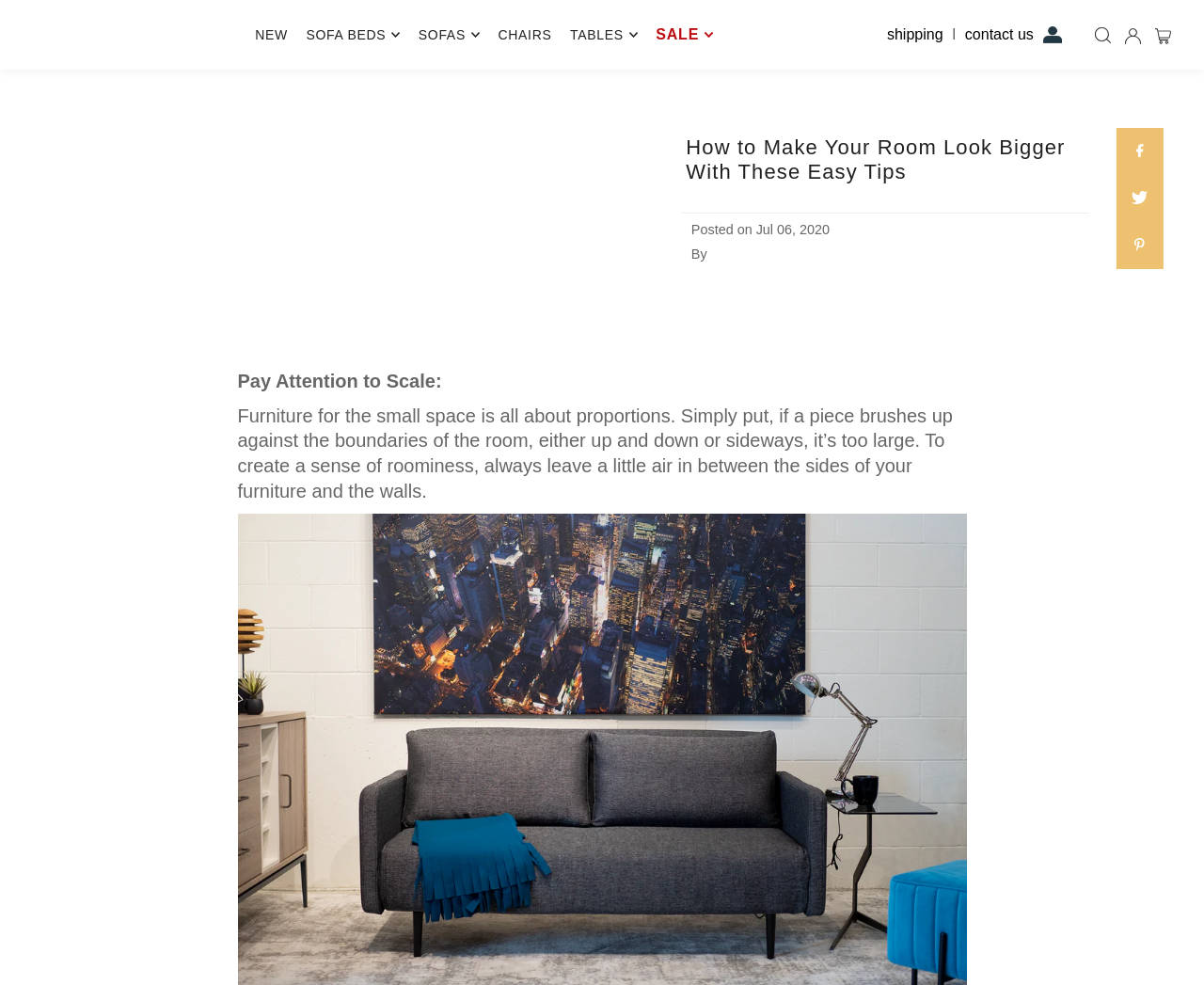Indicate the bounding box coordinates of the element that must be clicked to execute the instruction: "Click on the 'SOFA BEDS' menu item". The coordinates should be given as four float numbers between 0 and 1, i.e., [left, top, right, bottom].

[0.254, 0.012, 0.332, 0.06]